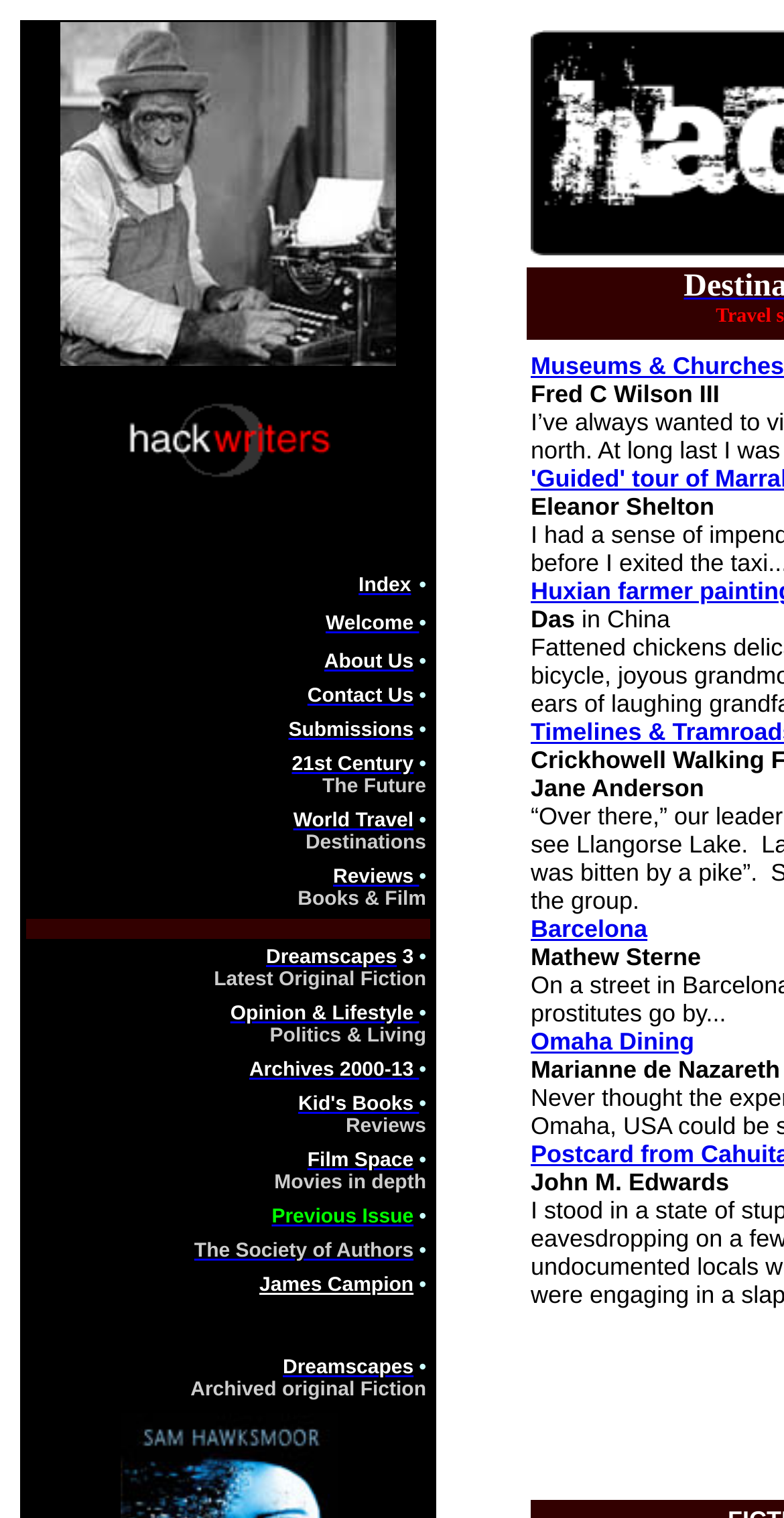Find the bounding box coordinates for the HTML element described as: "Opinion & Lifestyle". The coordinates should consist of four float values between 0 and 1, i.e., [left, top, right, bottom].

[0.294, 0.661, 0.535, 0.675]